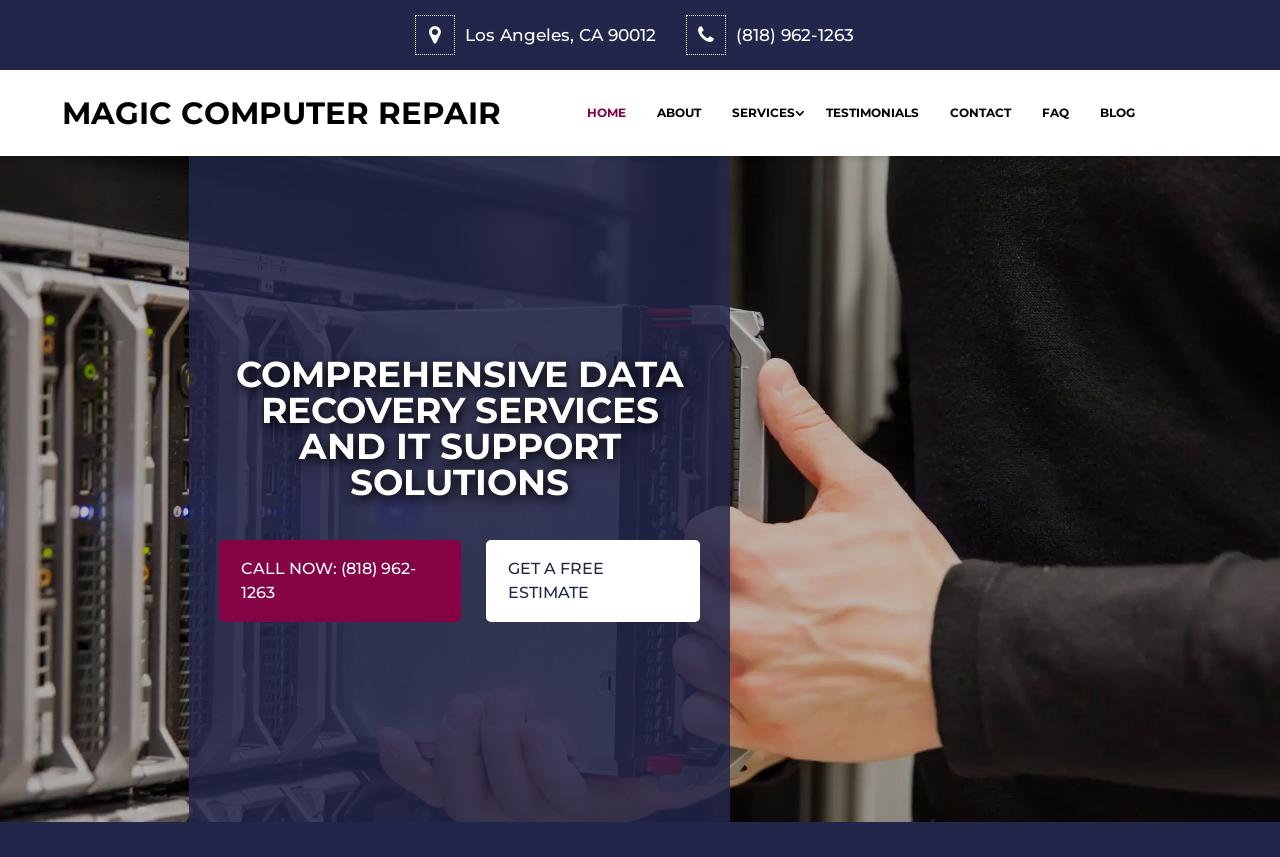What is the alternative action to calling the phone number for data recovery services?
Based on the image, provide a one-word or brief-phrase response.

Get a free estimate